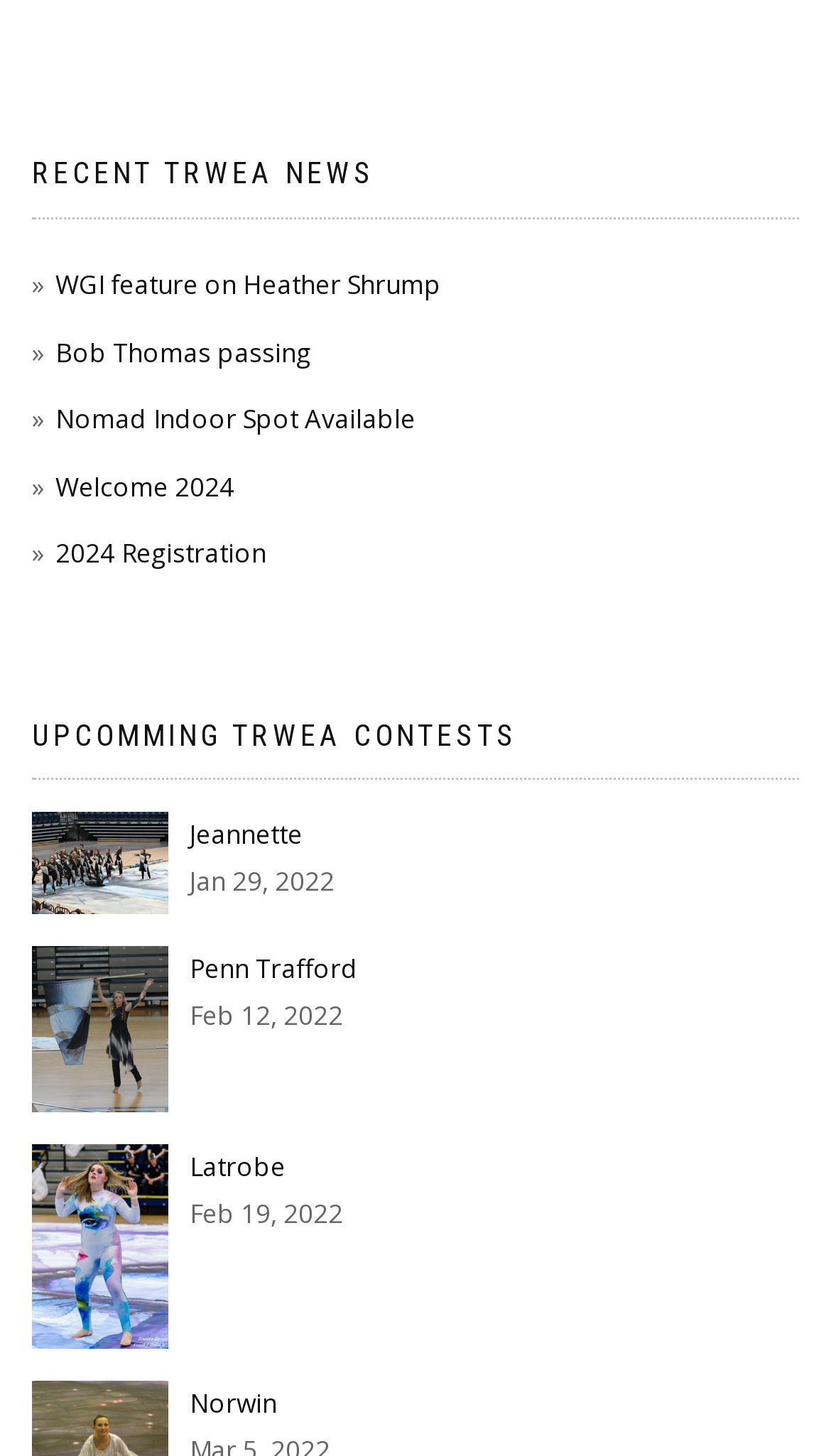How many images are used as thumbnails?
Based on the image, answer the question in a detailed manner.

I counted the number of image elements with the description 'Post Thumbnail' and found that there are 3 images used as thumbnails.